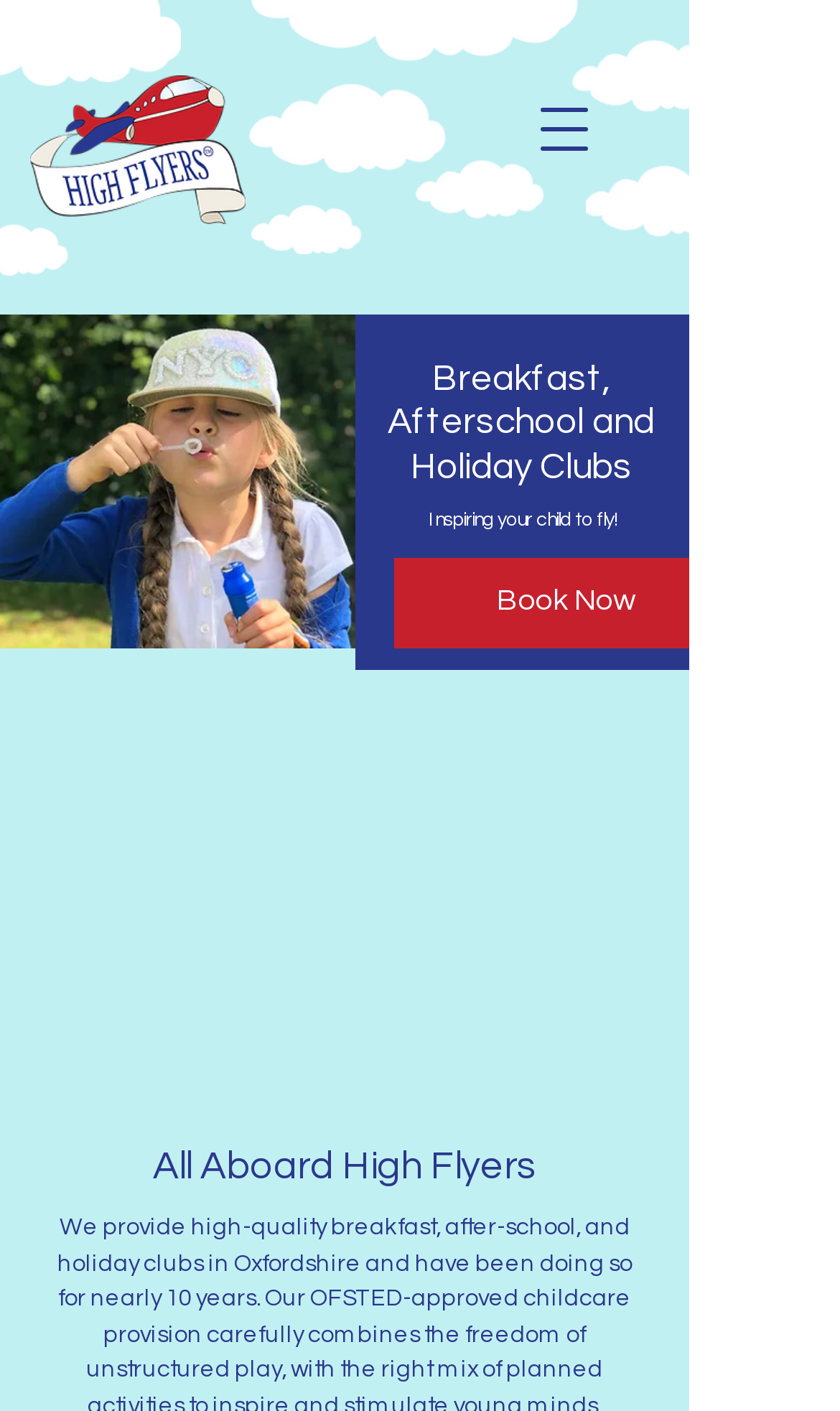What is the logo image filename?
From the screenshot, provide a brief answer in one word or phrase.

logo.png